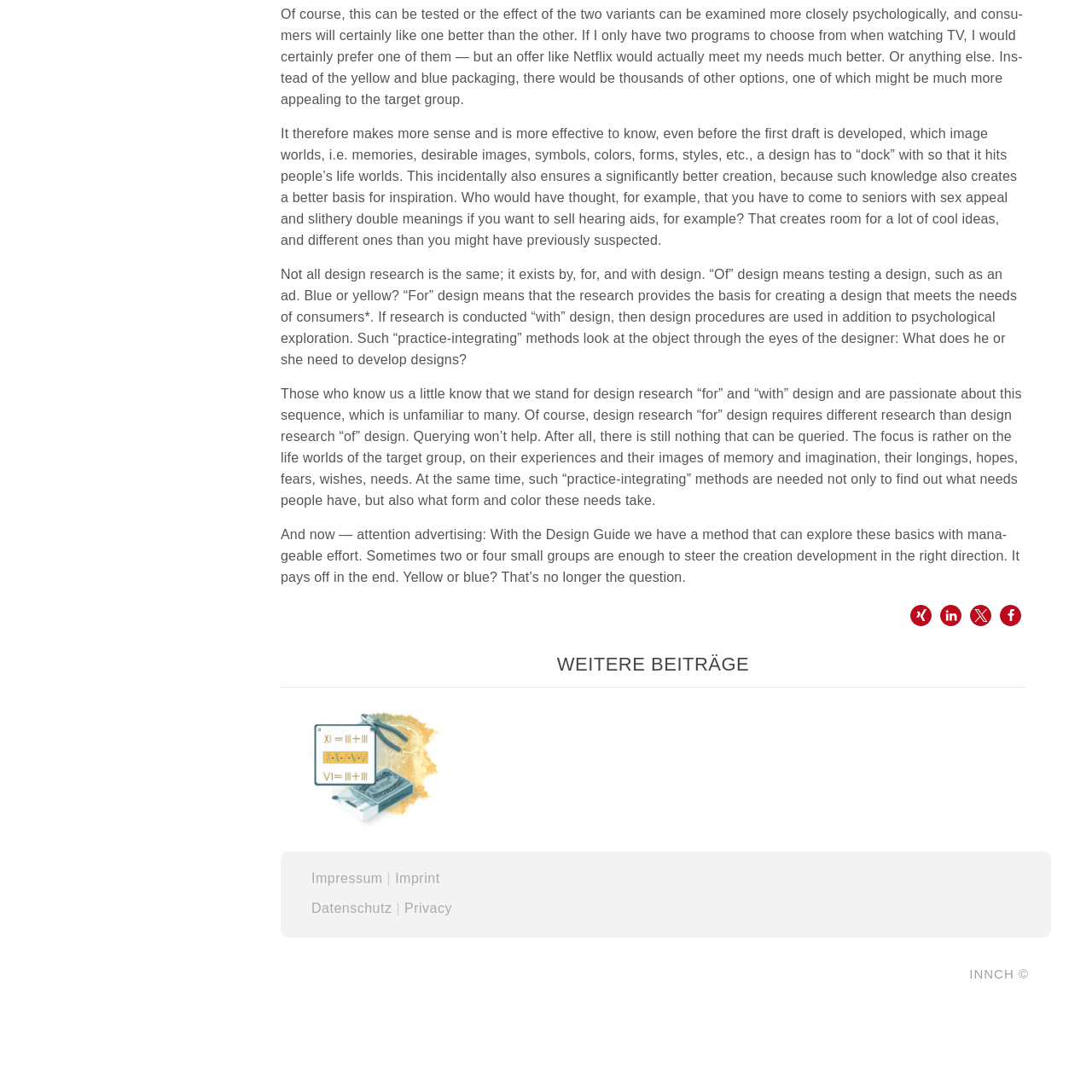Observe the highlighted image and answer the following: What is the purpose of the design methodologies discussed on the webpage?

enhancing user experiences